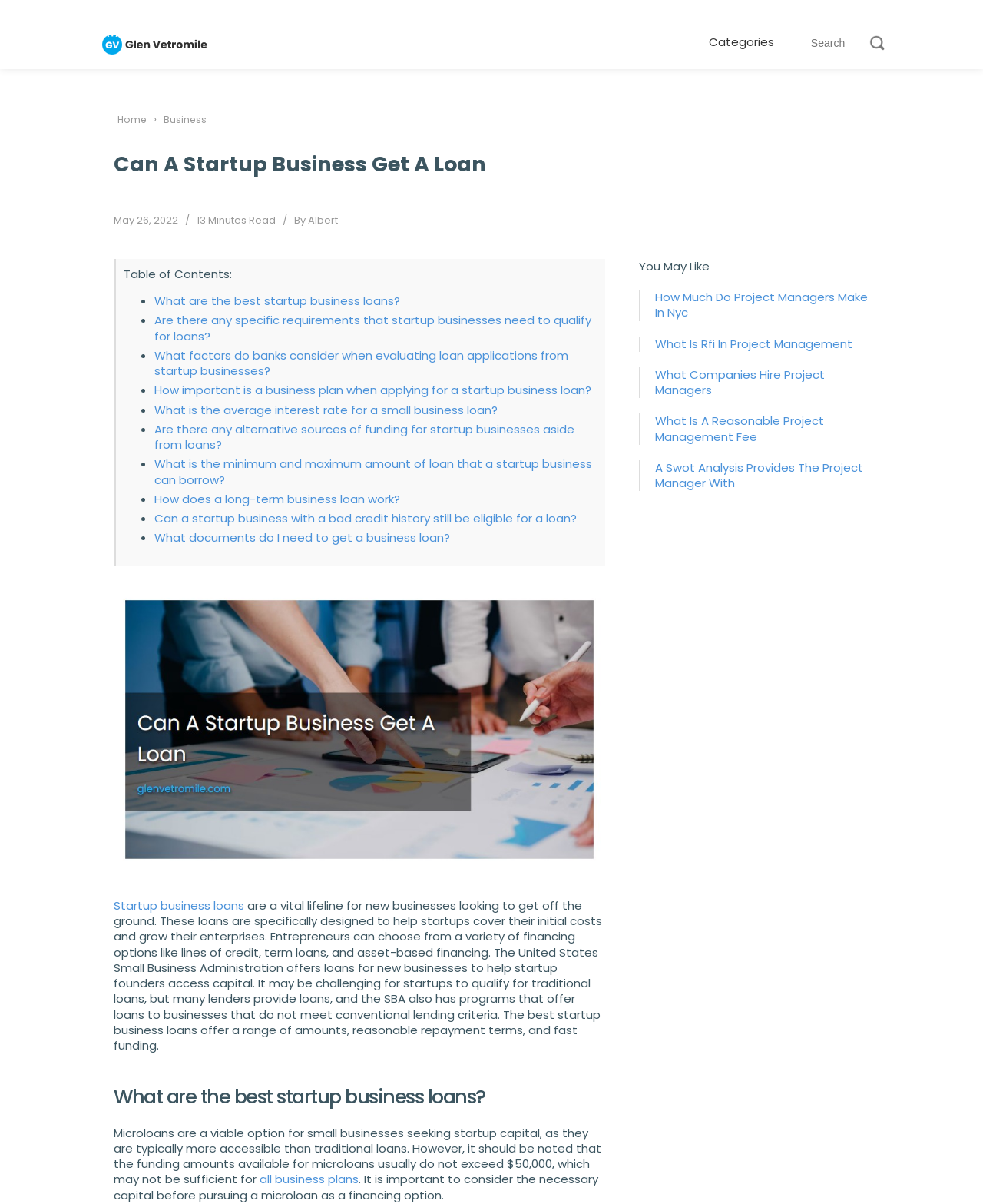Please find the bounding box coordinates (top-left x, top-left y, bottom-right x, bottom-right y) in the screenshot for the UI element described as follows: Home

[0.12, 0.094, 0.149, 0.105]